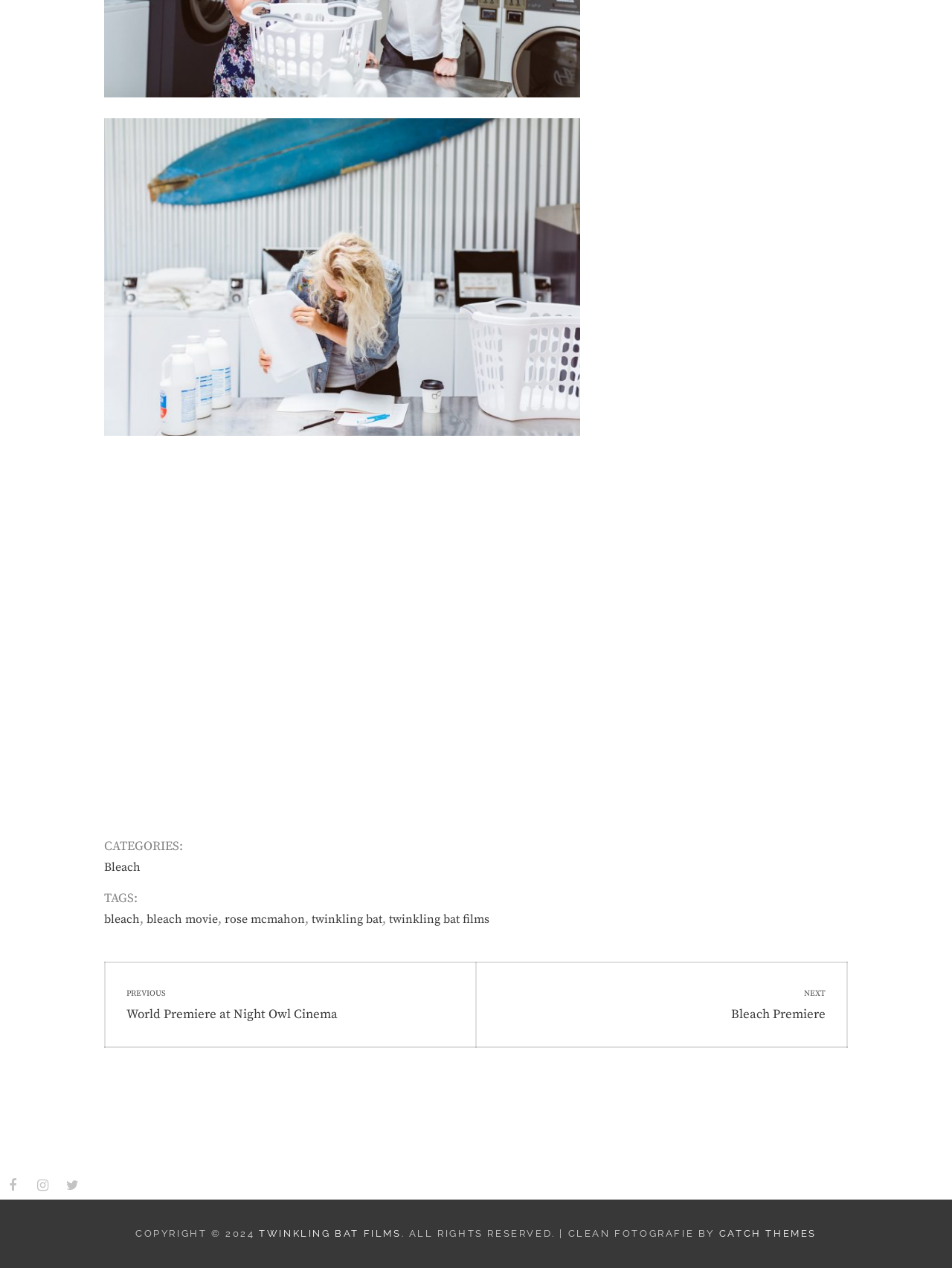Can you pinpoint the bounding box coordinates for the clickable element required for this instruction: "Navigate to the previous post"? The coordinates should be four float numbers between 0 and 1, i.e., [left, top, right, bottom].

[0.111, 0.759, 0.499, 0.825]